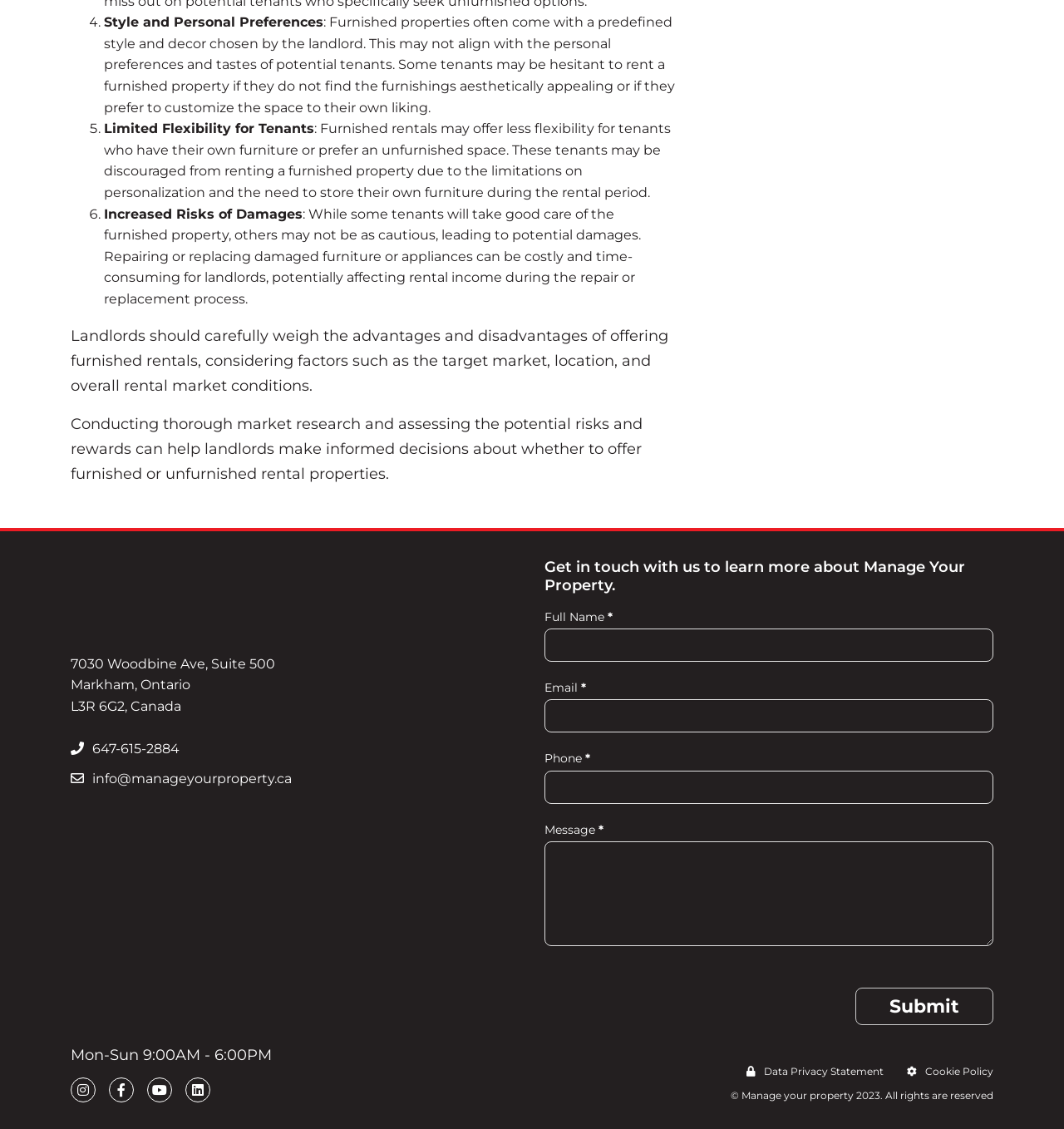Give a one-word or one-phrase response to the question:
What is the logo of Manage Your Property?

Manage your property logo